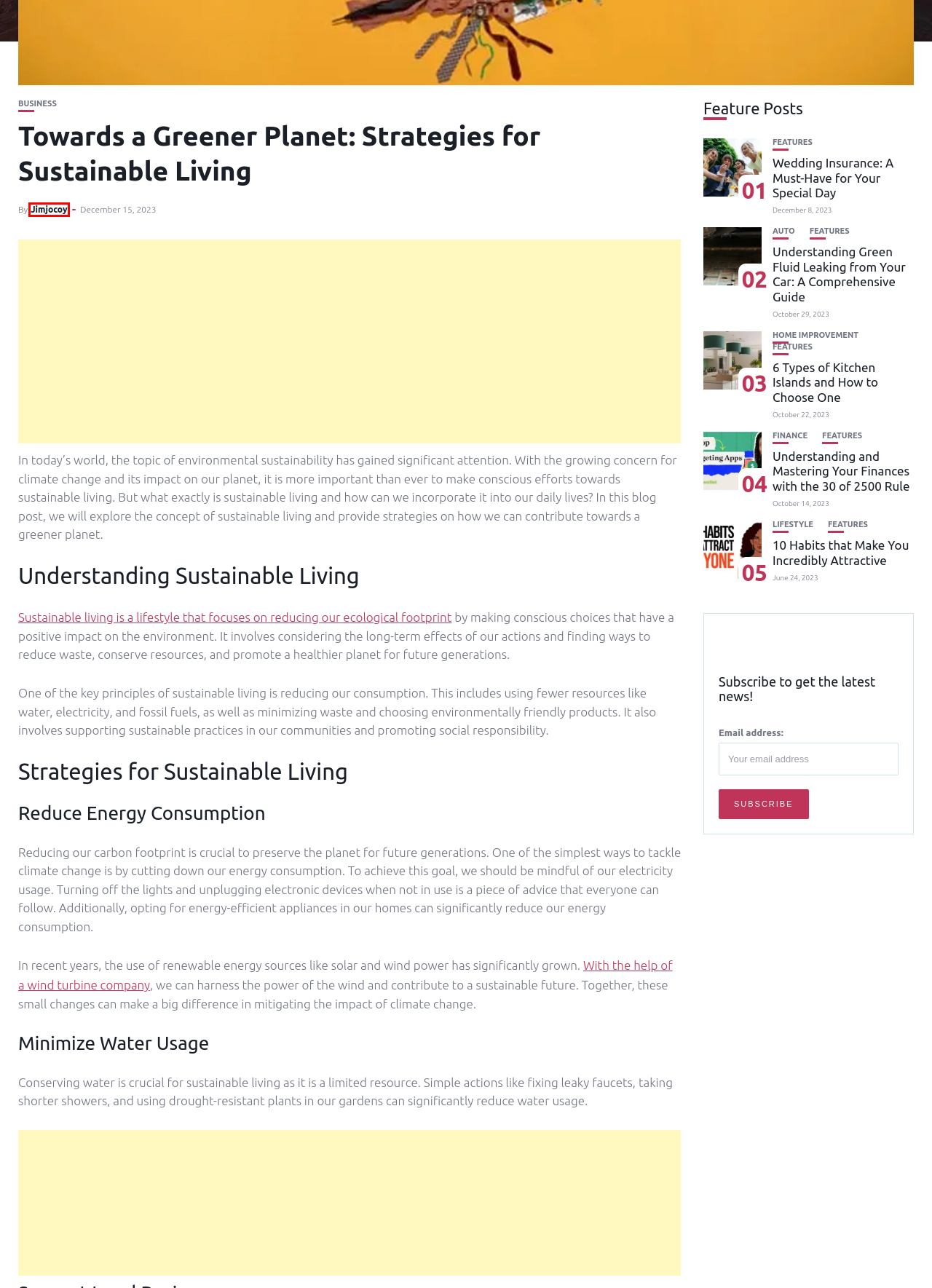Given a webpage screenshot with a red bounding box around a particular element, identify the best description of the new webpage that will appear after clicking on the element inside the red bounding box. Here are the candidates:
A. 6 Types of Kitchen Islands and How to Choose One - JimJocoy
B. 10 Habits that Make You Incredibly Attractive - JimJocoy
C. Jimjocoy - JimJocoy
D. Understanding Green Fluid Leaking from Your Car: A Comprehensive Guide - JimJocoy
E. Wedding Insurance: A Must-Have for Your Special Day - JimJocoy
F. BUSINESS - JimJocoy
G. FEATURES - JimJocoy
H. Understanding and Mastering Your Finances with the 30 of 2500 Rule - JimJocoy

C